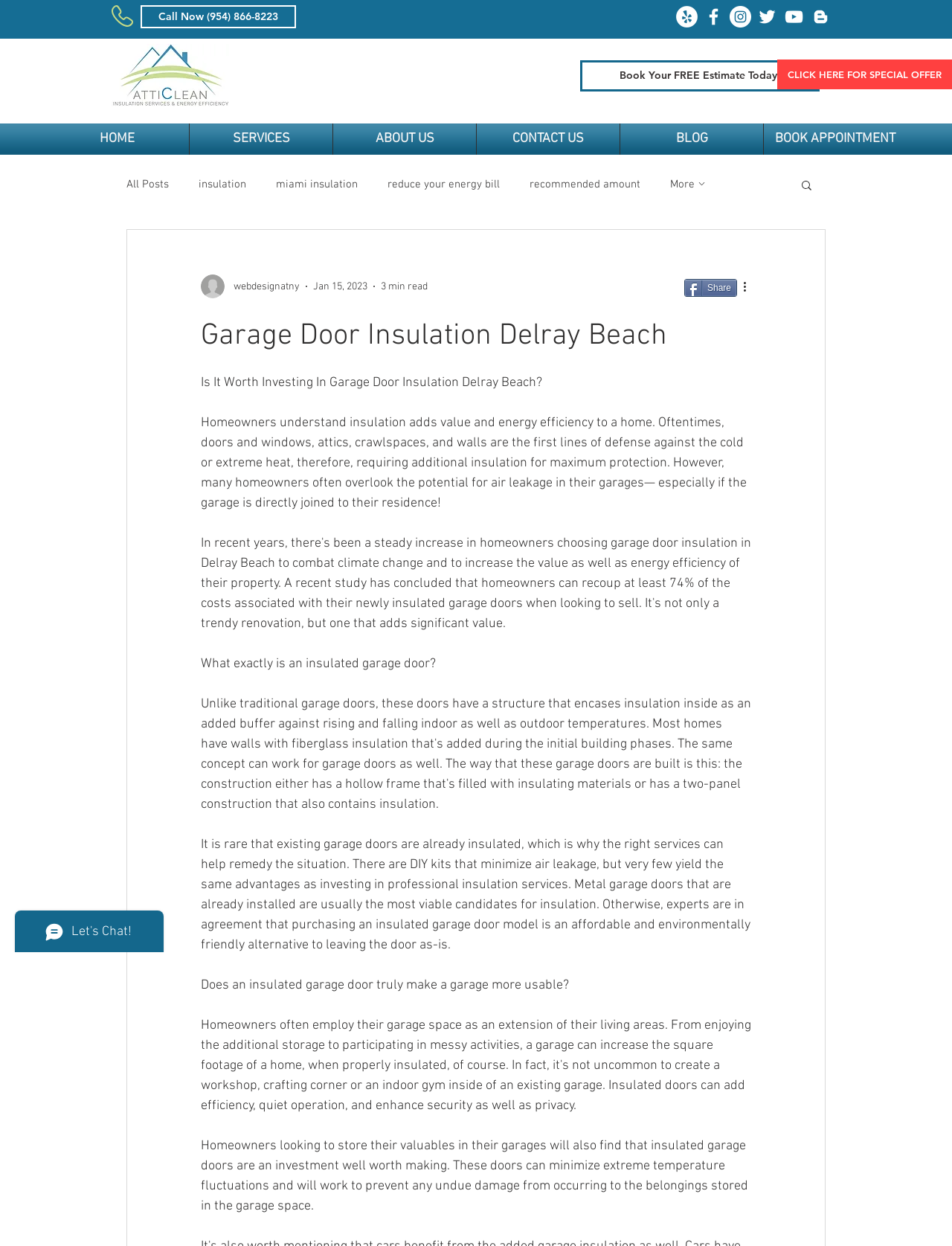What is the recommended way to insulate an existing garage door?
Answer the question with a thorough and detailed explanation.

The webpage suggests that while DIY kits are available, investing in professional insulation services is the recommended way to insulate an existing garage door, as it provides more advantages than DIY kits.